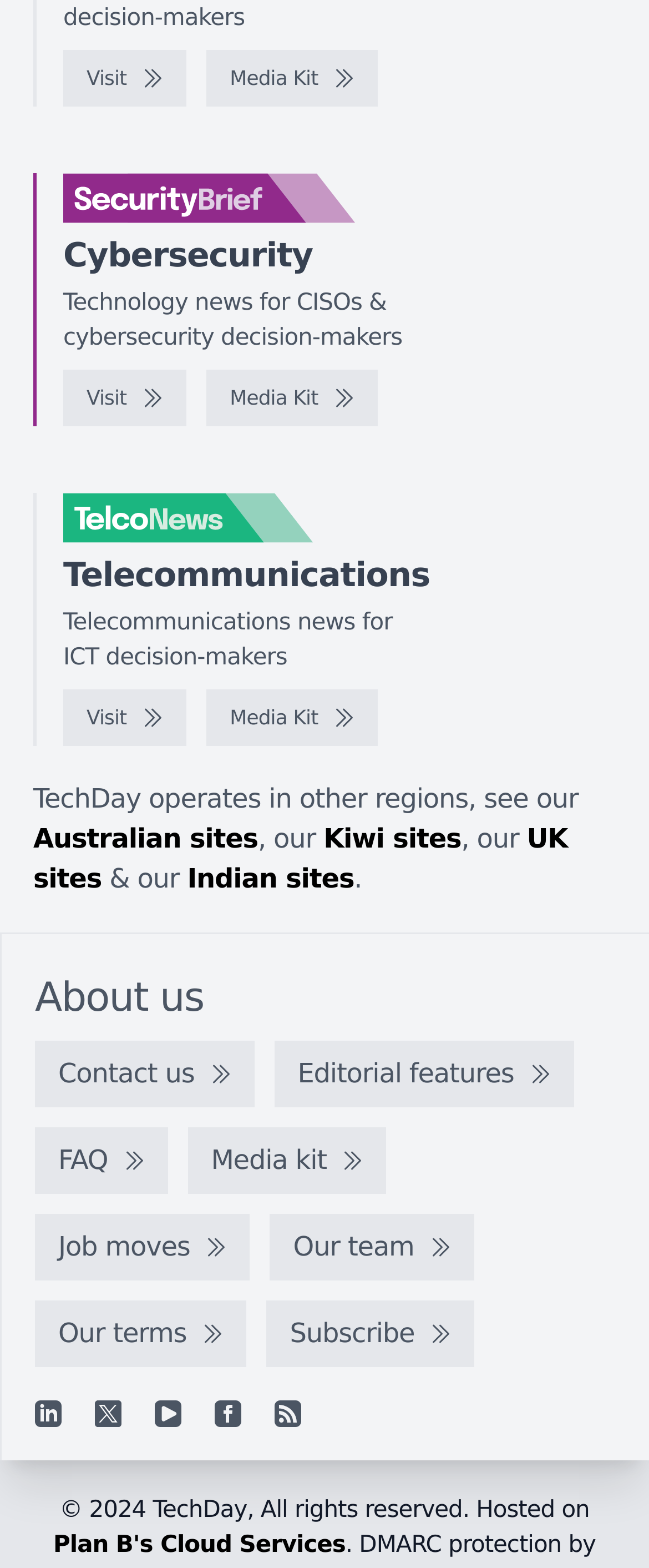Give a concise answer using only one word or phrase for this question:
What is the name of the company that hosts this website?

Plan B's Cloud Services